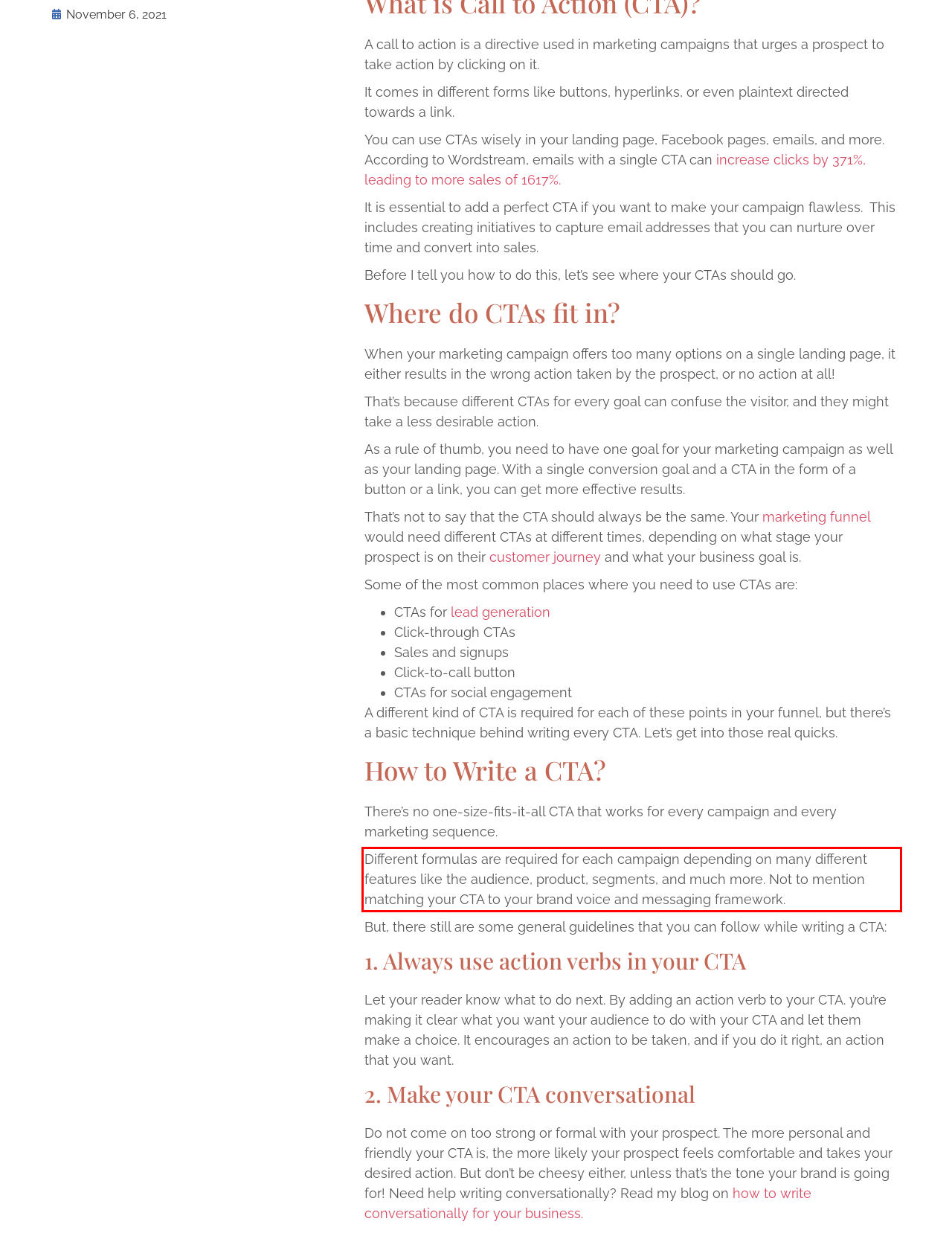Please identify and extract the text from the UI element that is surrounded by a red bounding box in the provided webpage screenshot.

Different formulas are required for each campaign depending on many different features like the audience, product, segments, and much more. Not to mention matching your CTA to your brand voice and messaging framework.